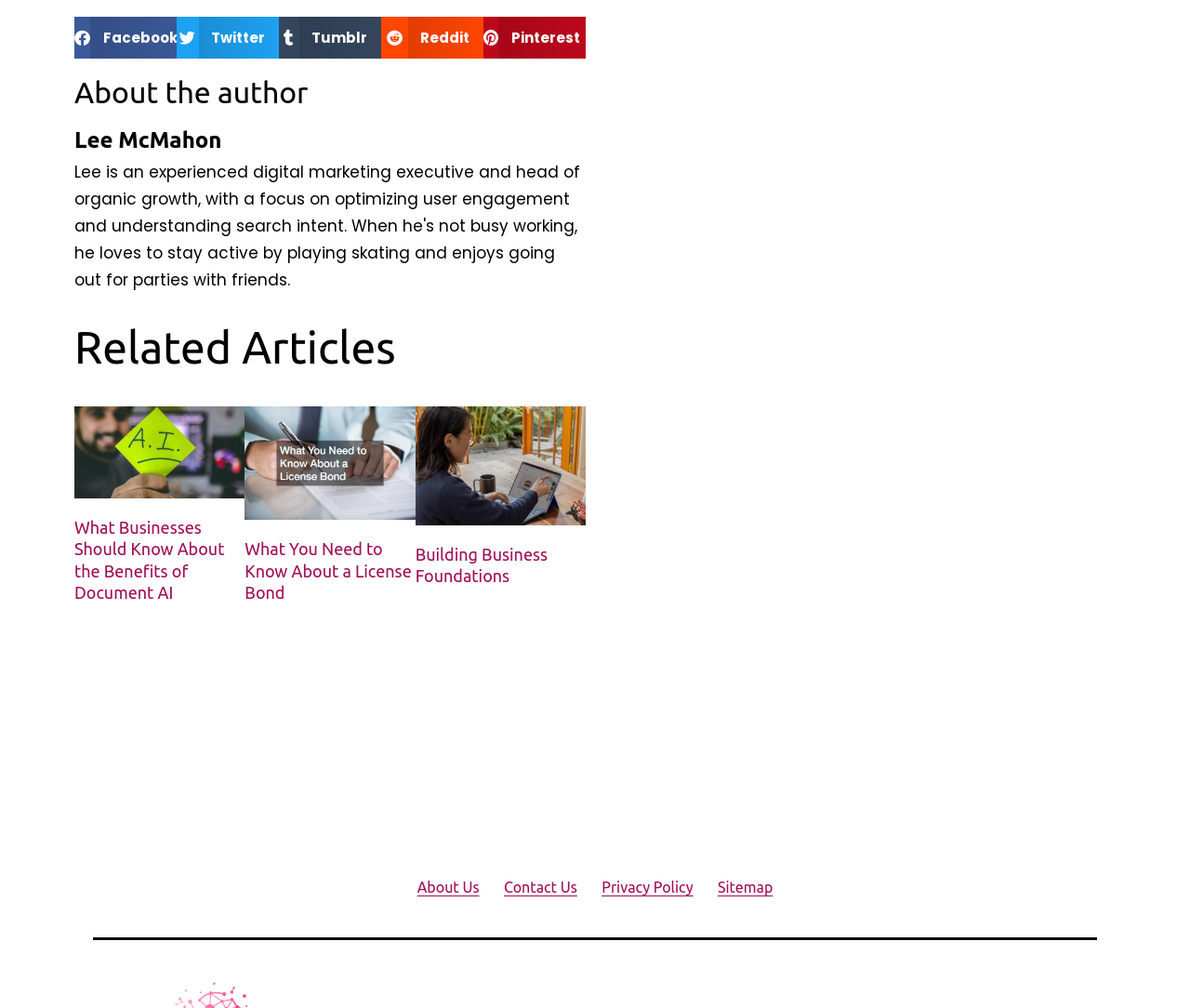Please provide a brief answer to the question using only one word or phrase: 
What social media platforms are available for sharing?

Facebook, Twitter, Tumblr, Reddit, Pinterest